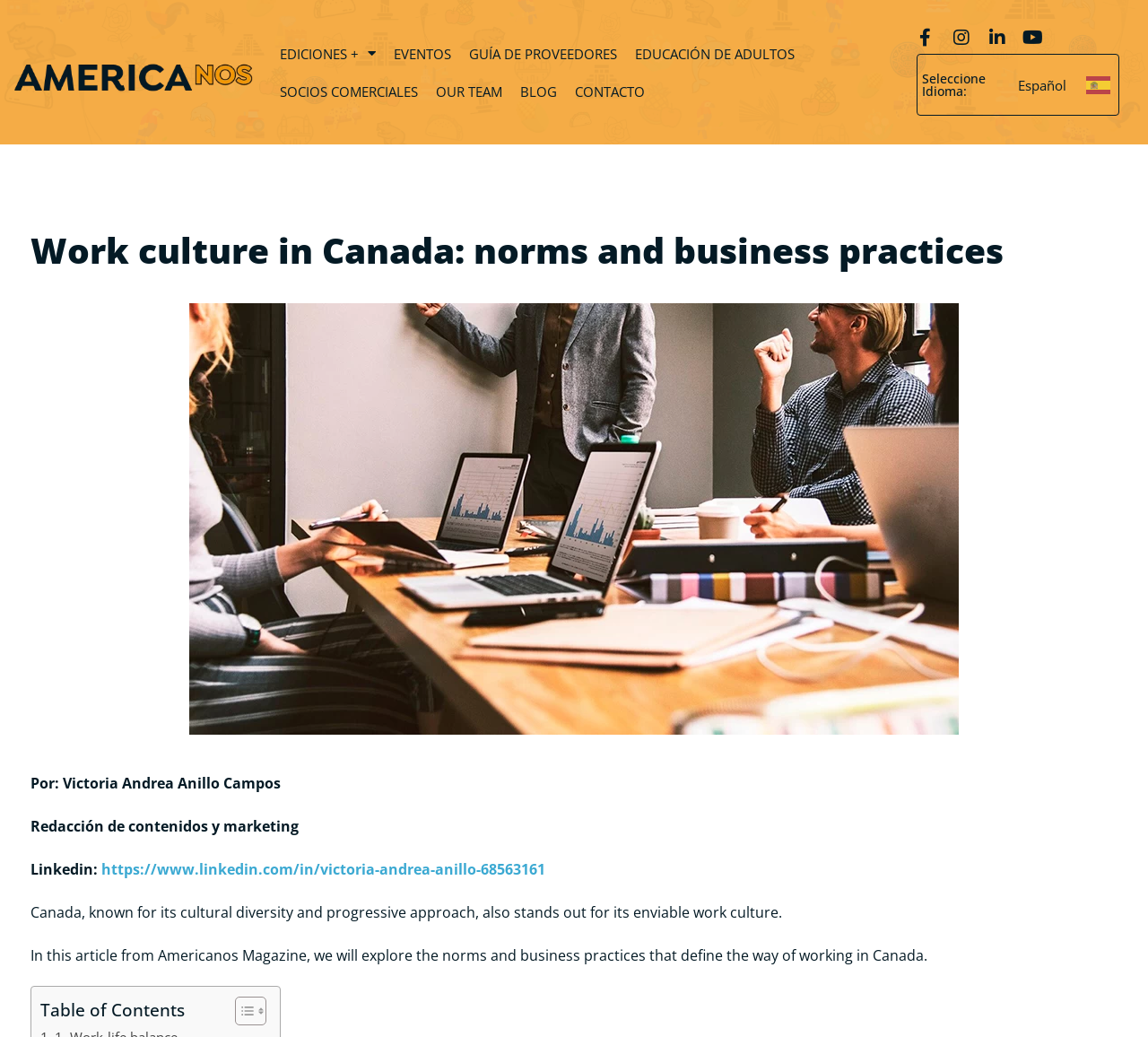What is the language currently selected?
Please ensure your answer to the question is detailed and covers all necessary aspects.

The language currently selected can be found in the language selection dropdown menu, where it is mentioned as 'Language selected: Spanish', and the option 'Español' is selected.